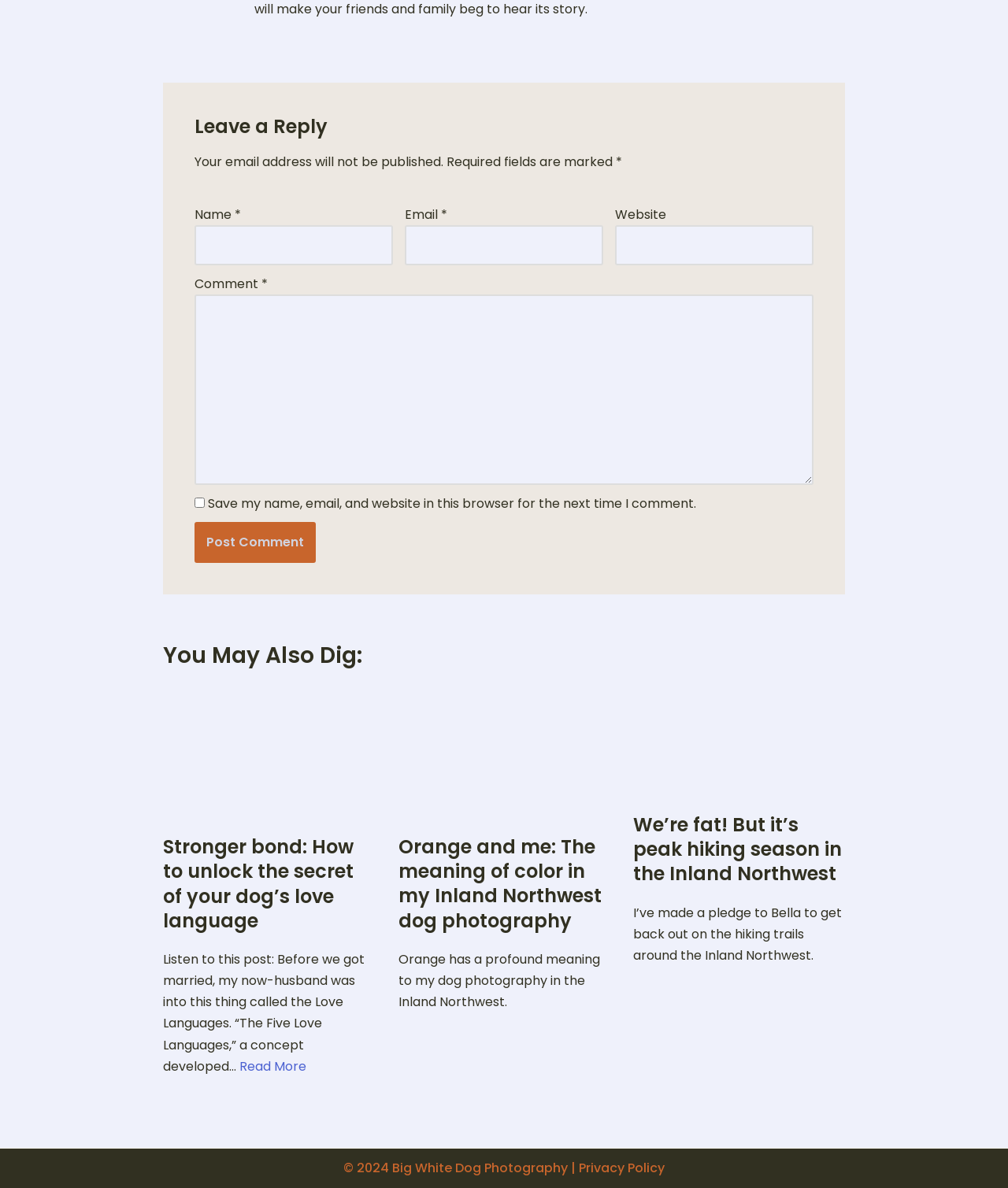Pinpoint the bounding box coordinates of the clickable element to carry out the following instruction: "Read more about 'Stronger bond: How to unlock the secret of your dog’s love language'."

[0.238, 0.89, 0.304, 0.905]